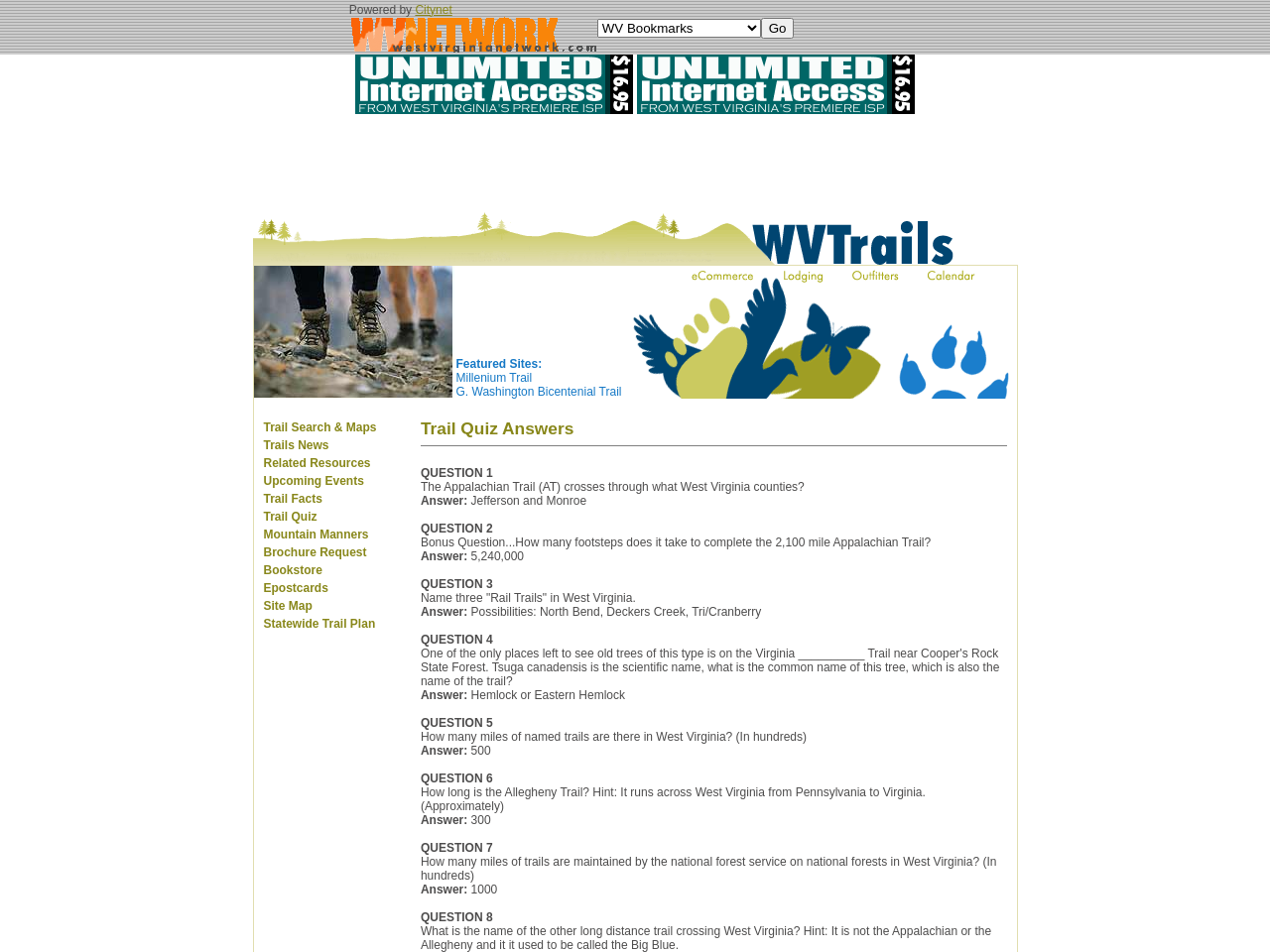What is the purpose of the 'WV Bookmarks Go' button?
Look at the image and construct a detailed response to the question.

The 'WV Bookmarks Go' button is likely used to search for bookmarks related to West Virginia trails, as it is placed next to a combobox for selecting bookmarks.